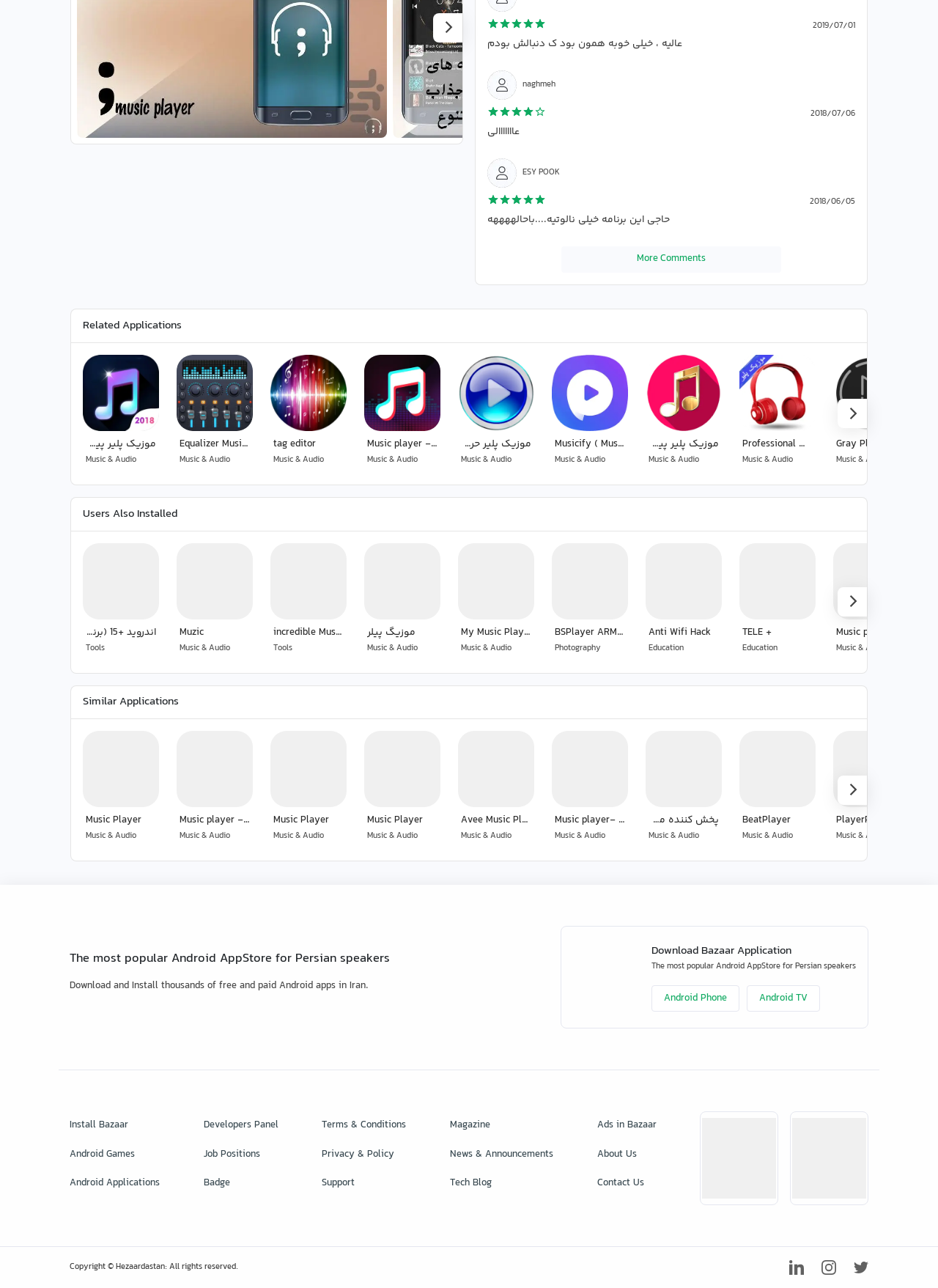Identify the bounding box of the HTML element described as: "Android TV".

[0.796, 0.765, 0.874, 0.786]